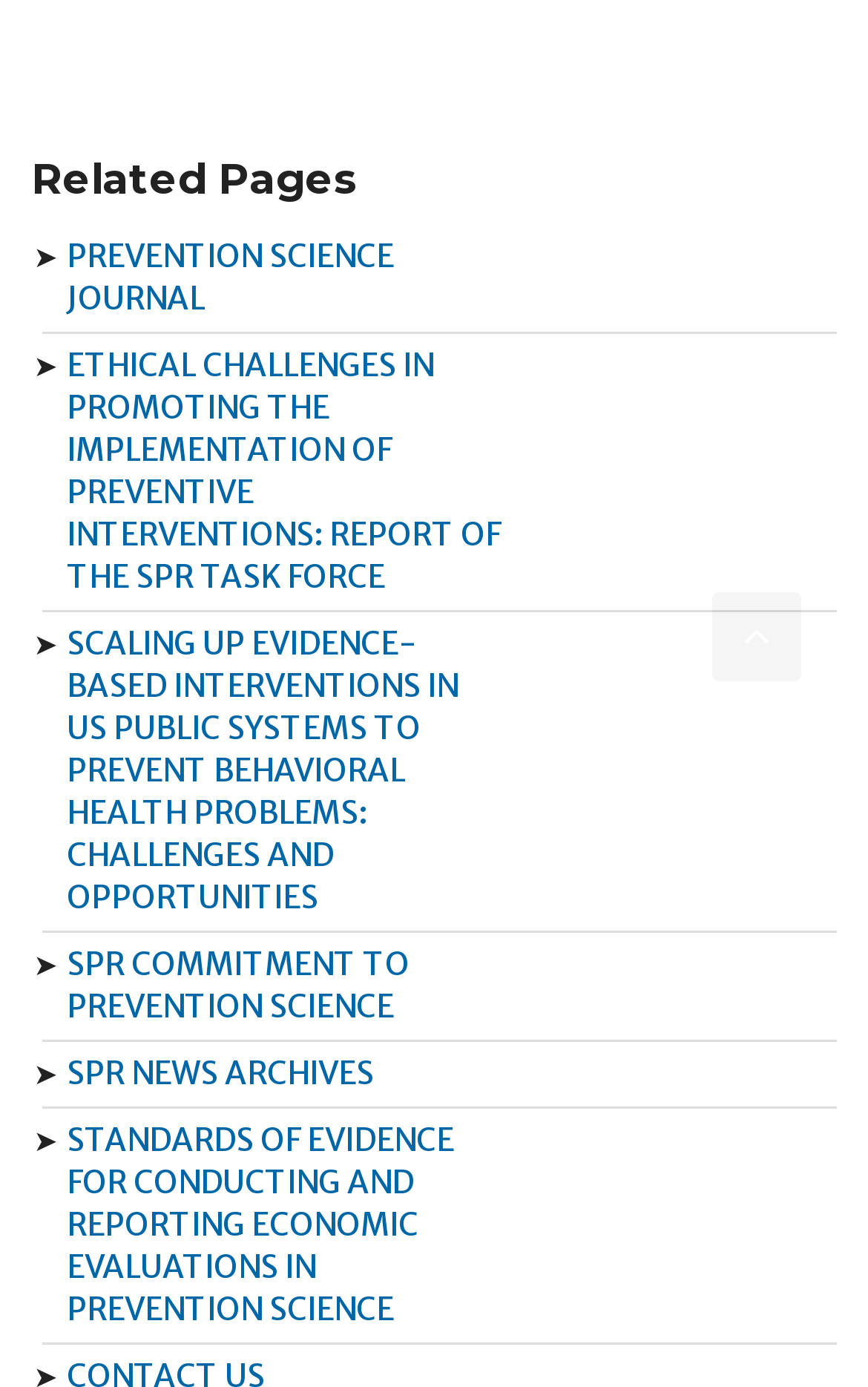How many columns of links are there under 'Related Pages'?
Could you give a comprehensive explanation in response to this question?

I analyzed the layout of the links under the 'Related Pages' heading and found that they are arranged in a single column.